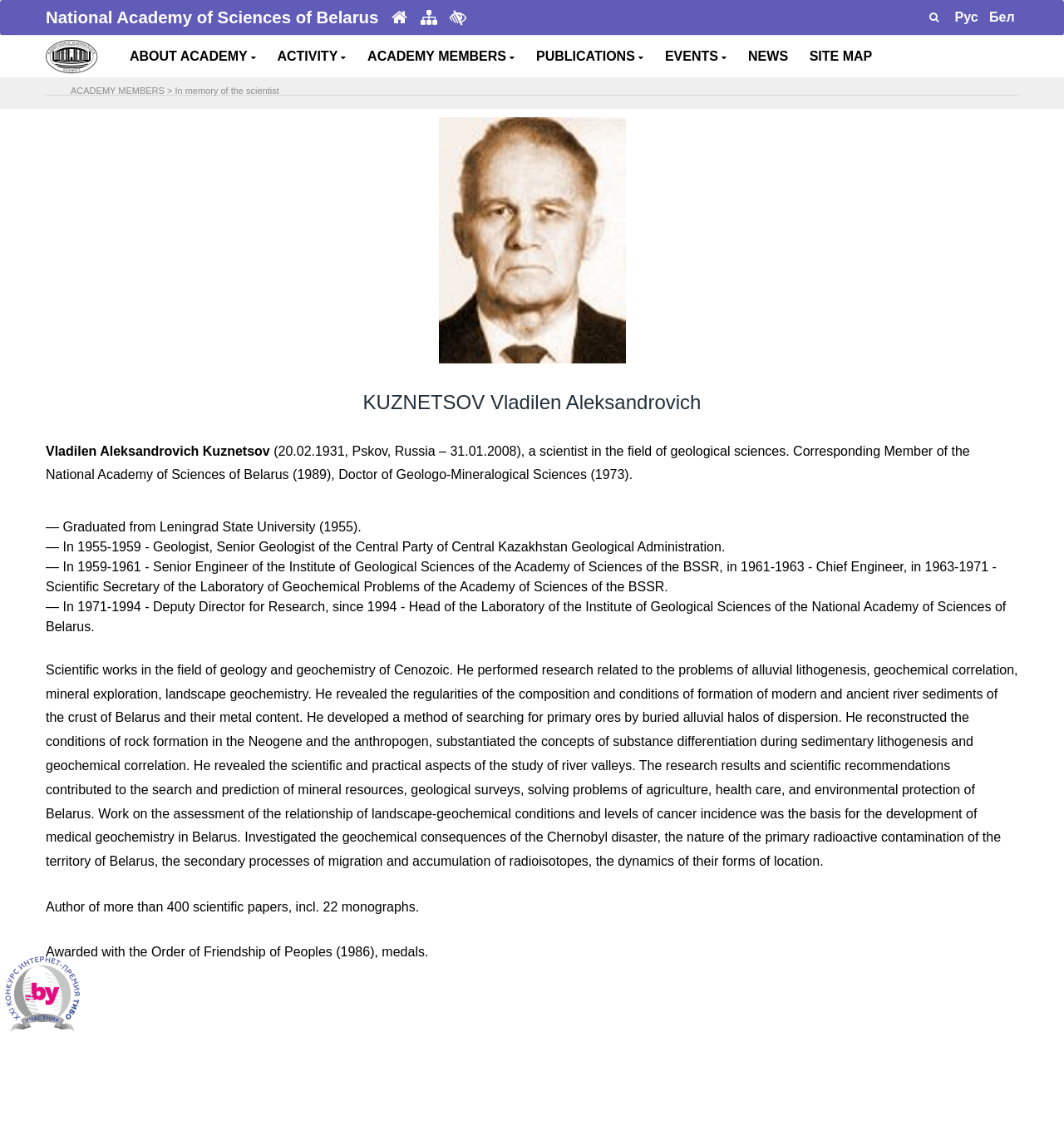Can you find the bounding box coordinates of the area I should click to execute the following instruction: "Read about the academy members"?

[0.345, 0.031, 0.485, 0.068]